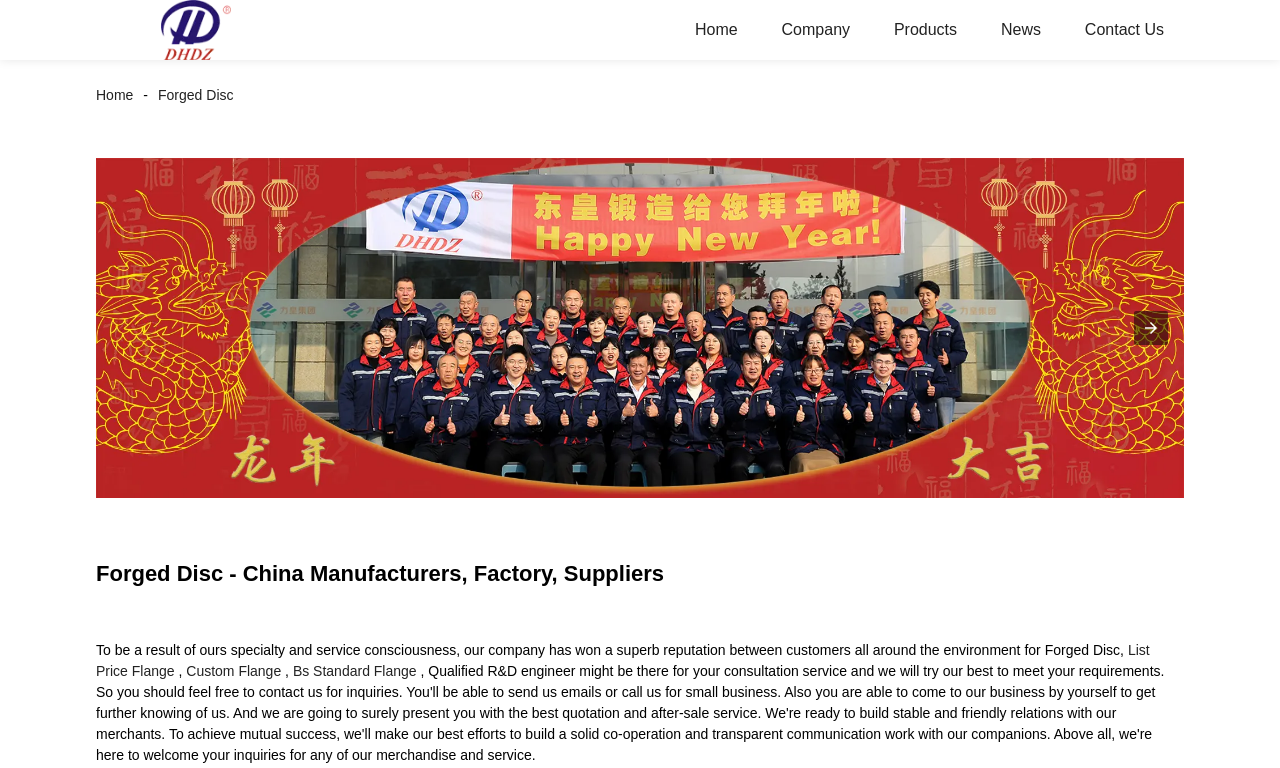What is the company's specialty?
Refer to the image and provide a thorough answer to the question.

Based on the webpage, the company's specialty is Forged Disc, which is mentioned in the heading 'Forged Disc - China Manufacturers, Factory, Suppliers' and also in the text 'To be a result of ours specialty and service consciousness, our company has won a superb reputation between customers all around the environment for Forged Disc,'.